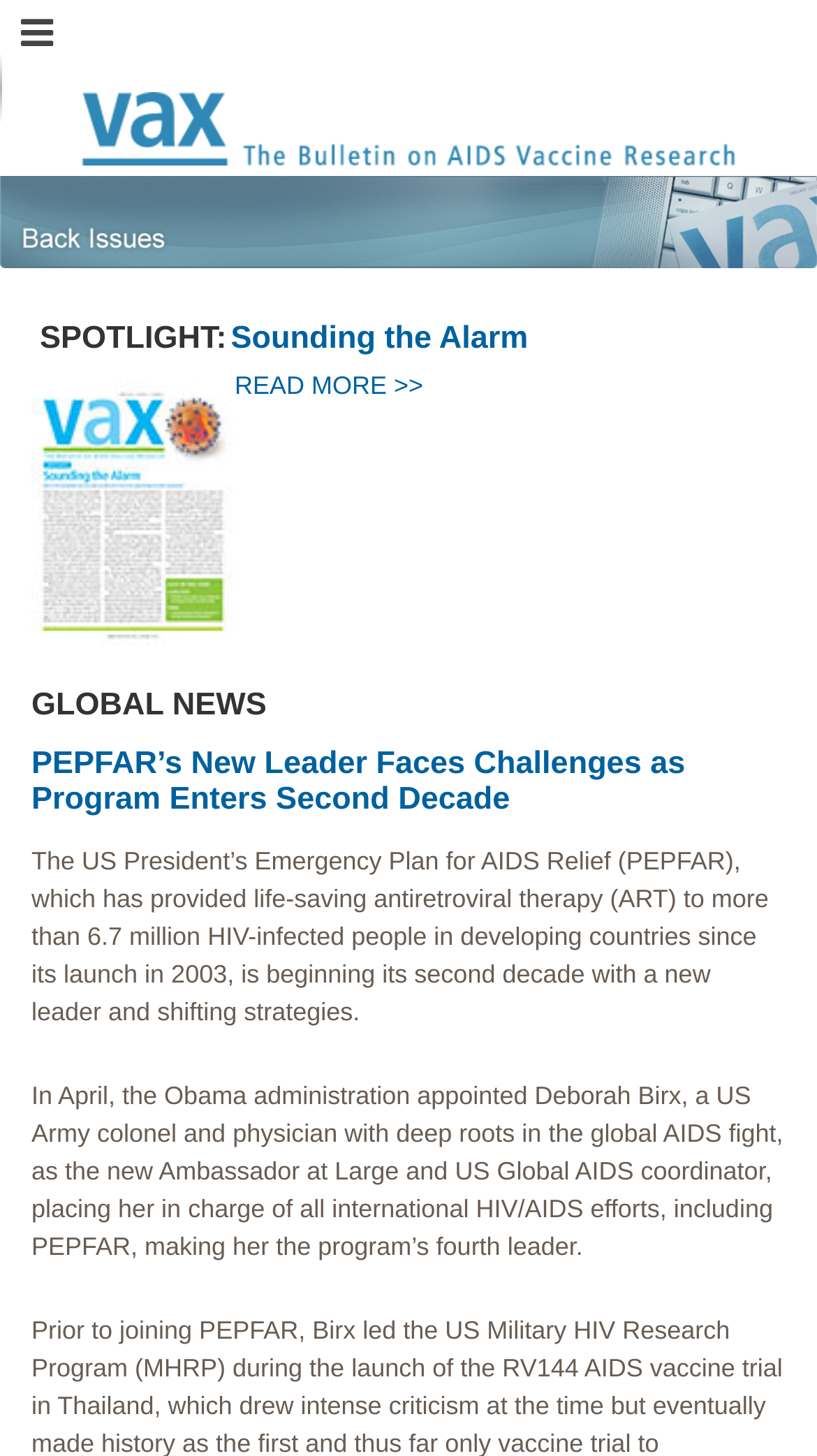How many news articles are displayed on the page?
Provide a one-word or short-phrase answer based on the image.

2